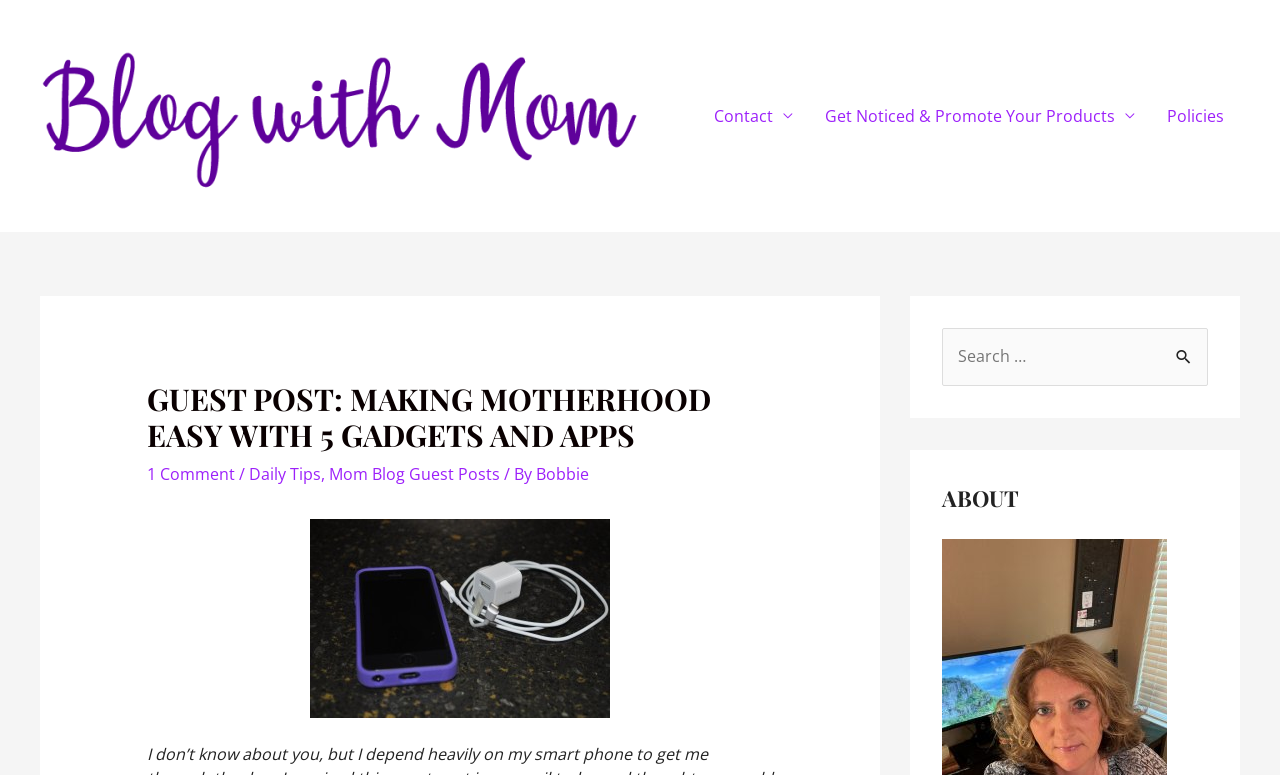Please determine the bounding box coordinates of the clickable area required to carry out the following instruction: "Click on the 'Get Noticed & Promote Your Products' link". The coordinates must be four float numbers between 0 and 1, represented as [left, top, right, bottom].

[0.632, 0.105, 0.899, 0.195]